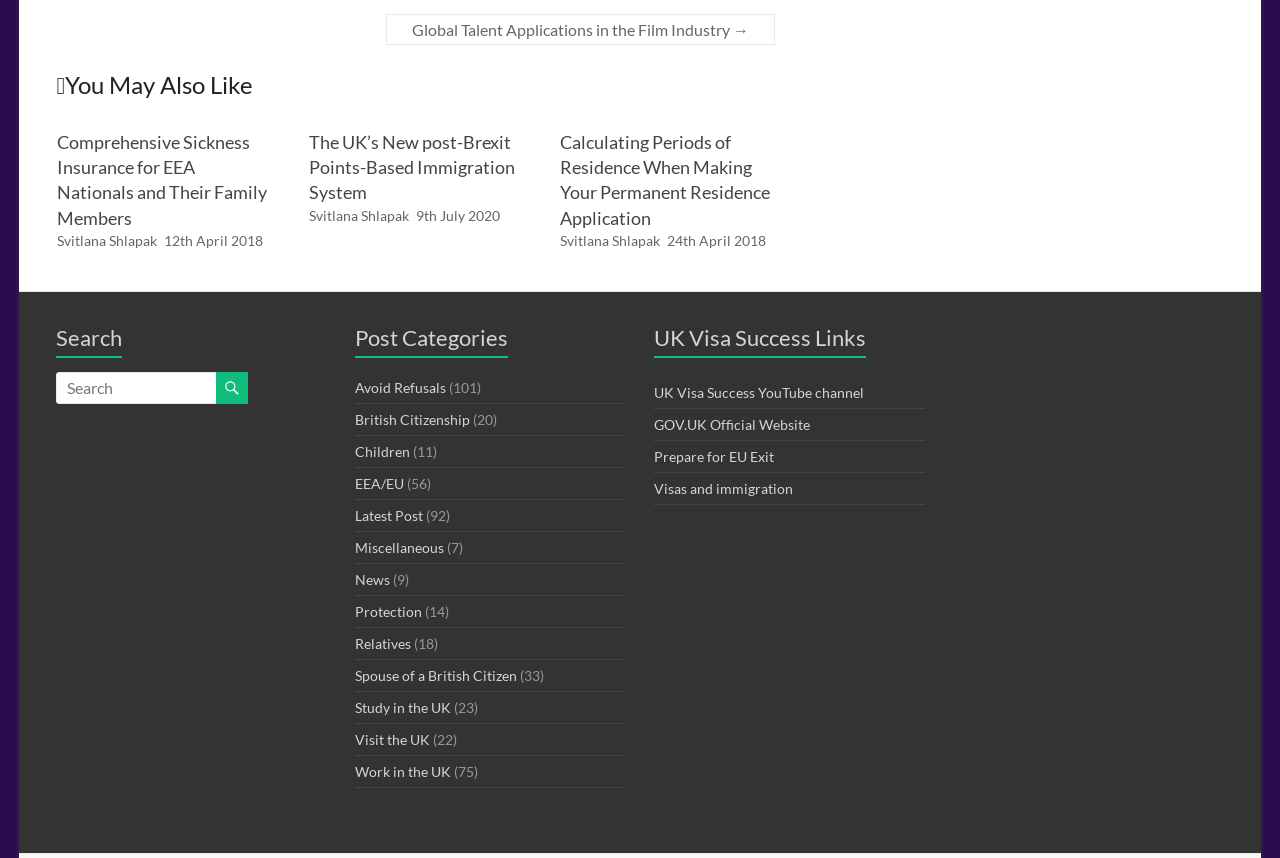Please specify the bounding box coordinates of the clickable region necessary for completing the following instruction: "Visit the UK Visa Success YouTube channel". The coordinates must consist of four float numbers between 0 and 1, i.e., [left, top, right, bottom].

[0.511, 0.447, 0.675, 0.467]